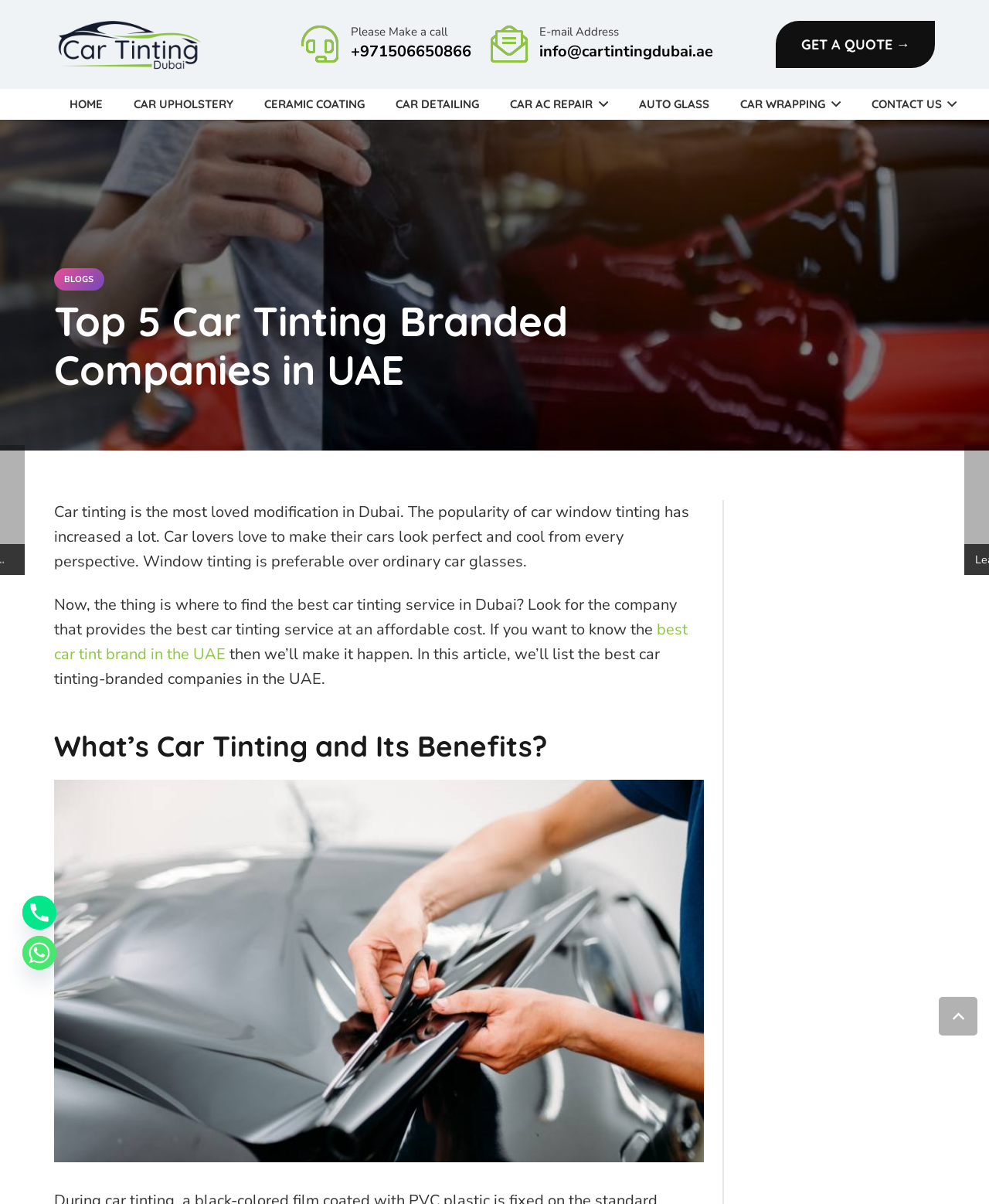Using the description: "Car AC Repair", identify the bounding box of the corresponding UI element in the screenshot.

[0.5, 0.074, 0.63, 0.099]